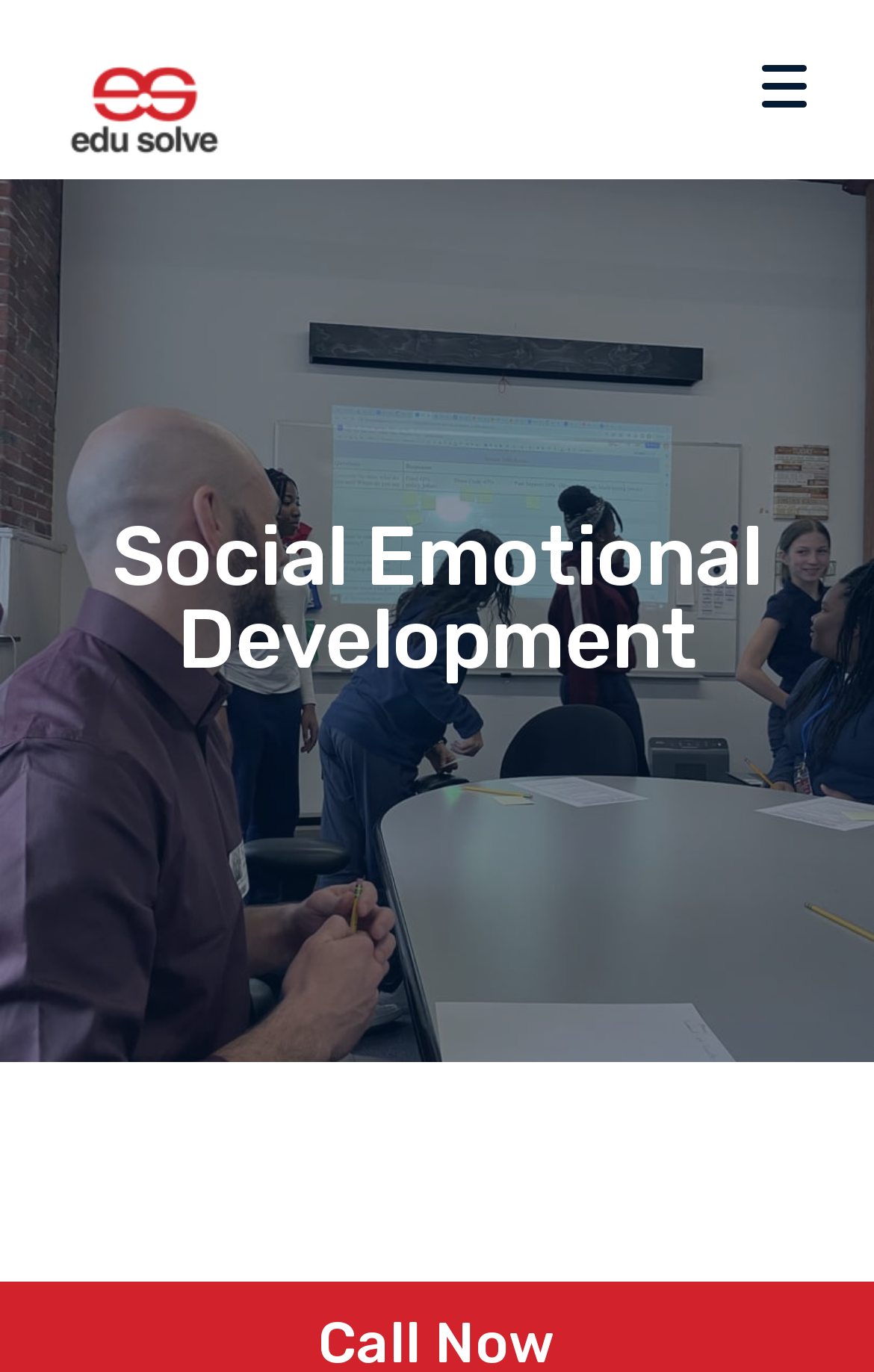How many text boxes are in the form?
Please use the image to provide an in-depth answer to the question.

The form on the webpage contains three text boxes, which are labeled 'Your name', 'Phone', and 'Email', respectively. These text boxes are required fields, as indicated by the 'required: True' attribute.